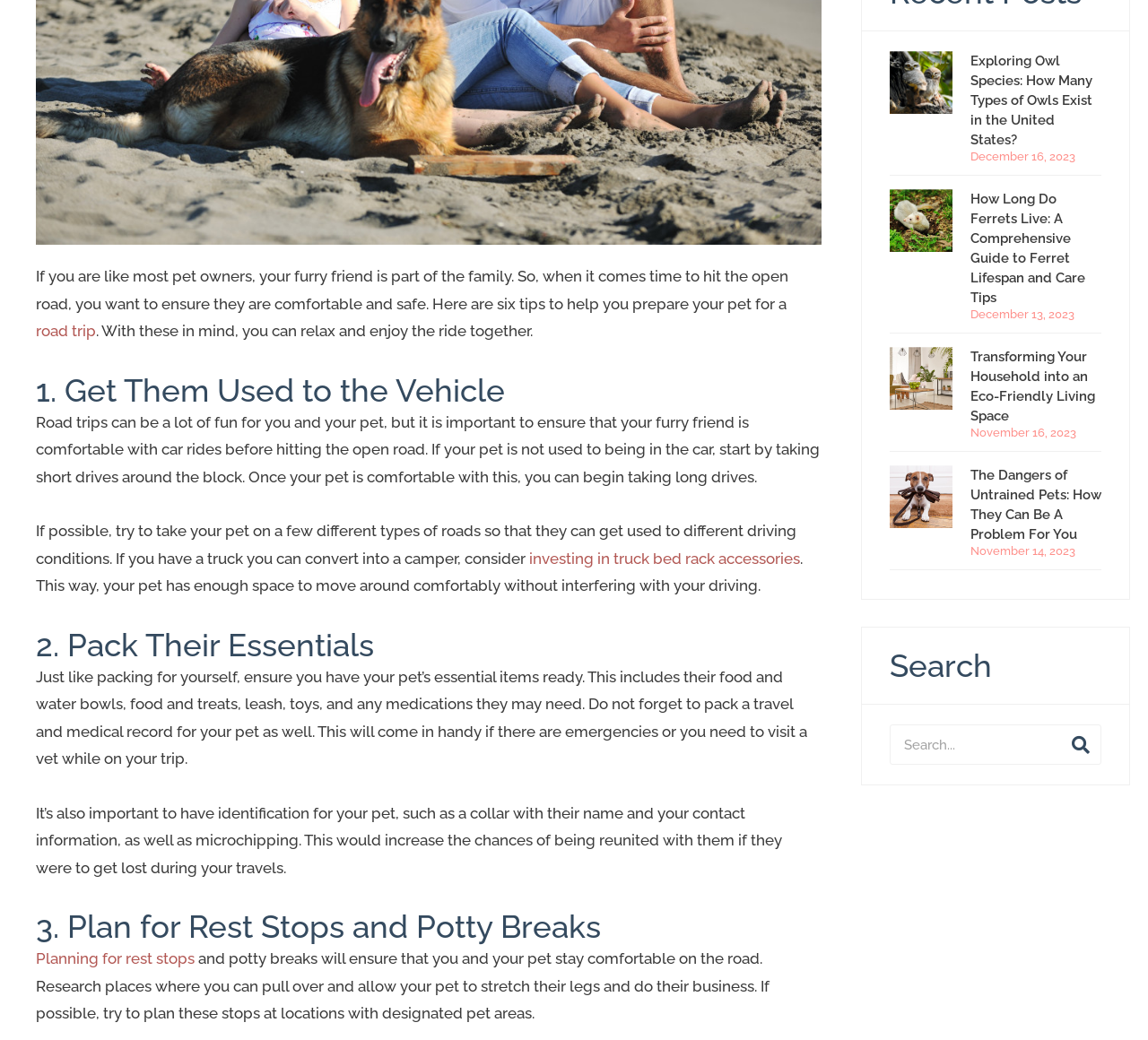Using the format (top-left x, top-left y, bottom-right x, bottom-right y), provide the bounding box coordinates for the described UI element. All values should be floating point numbers between 0 and 1: road trip

[0.031, 0.31, 0.084, 0.327]